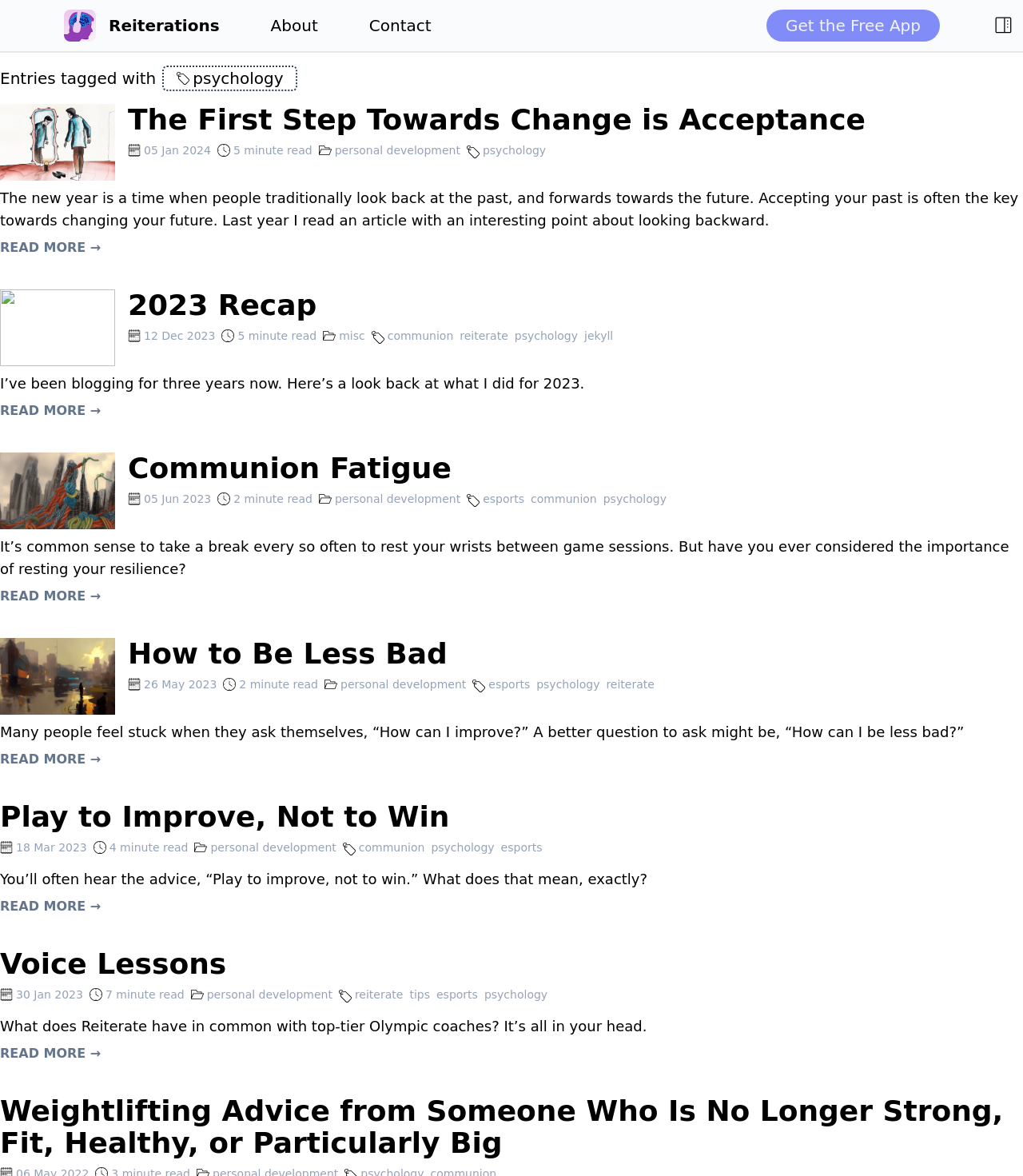Answer the question with a brief word or phrase:
What is the position of the link 'Reiterations'?

top left